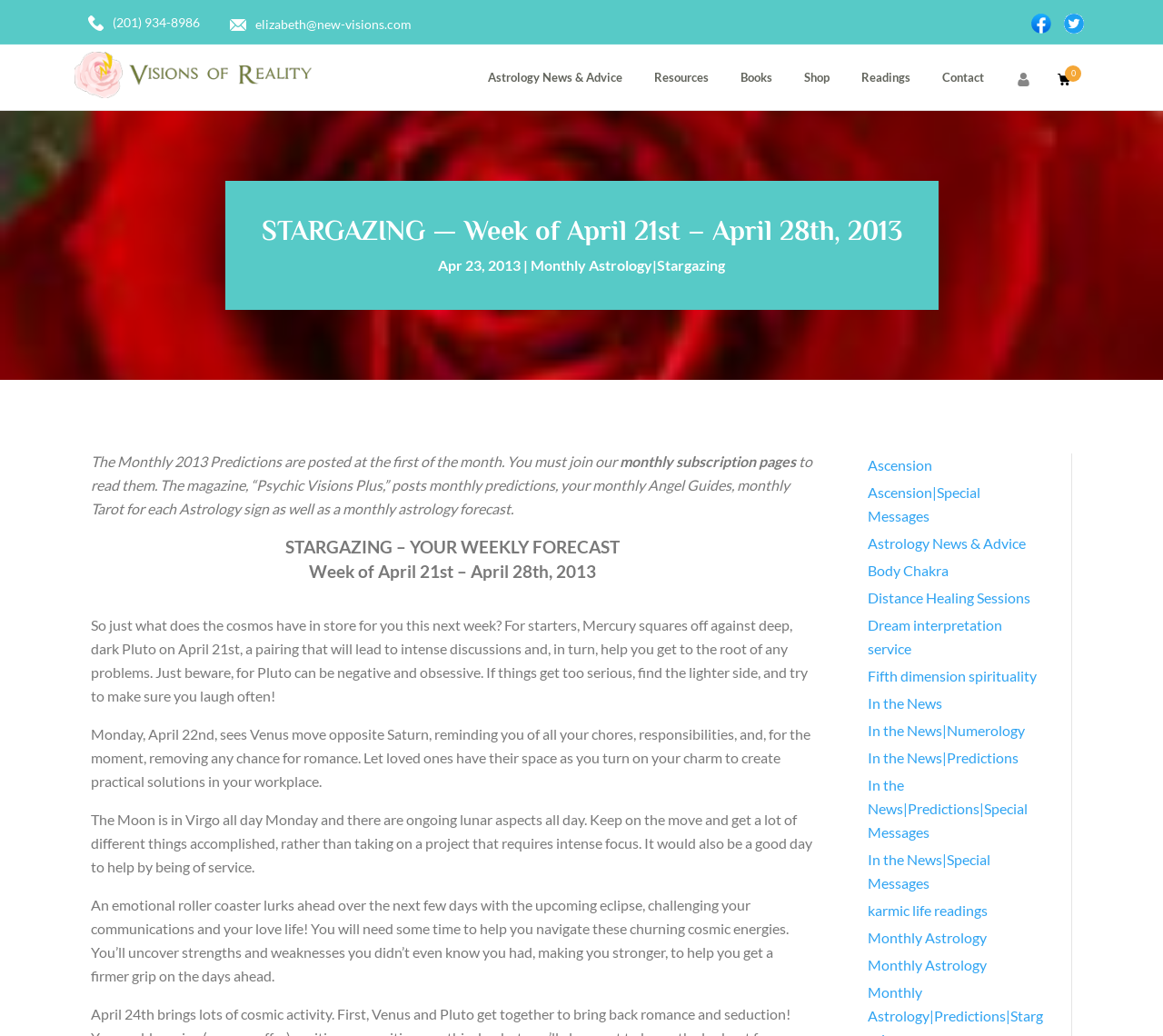What is the title of the weekly forecast?
Based on the image, give a concise answer in the form of a single word or short phrase.

STARGAZING – YOUR WEEKLY FORECAST